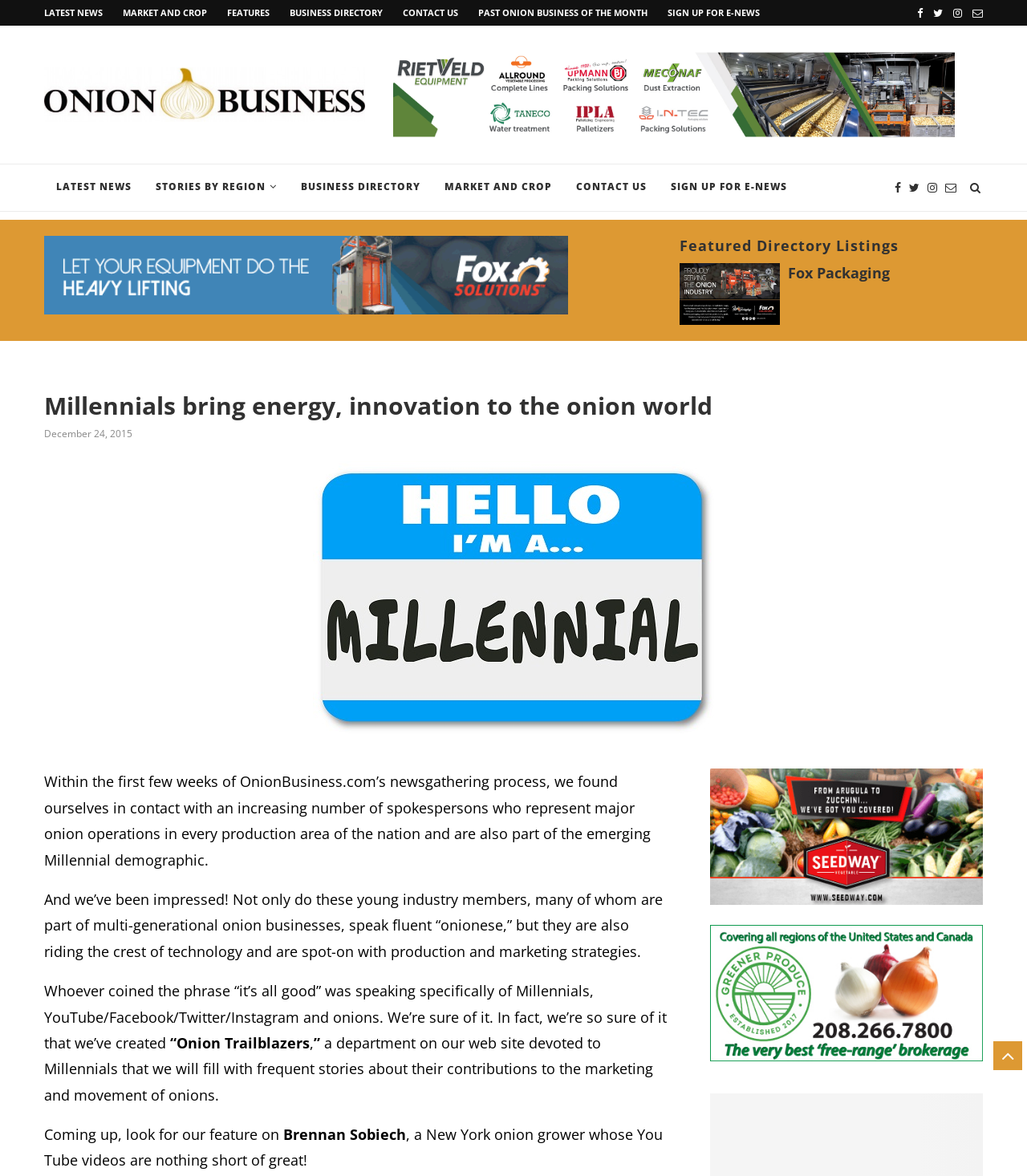Give the bounding box coordinates for this UI element: "800-360-0037". The coordinates should be four float numbers between 0 and 1, arranged as [left, top, right, bottom].

None